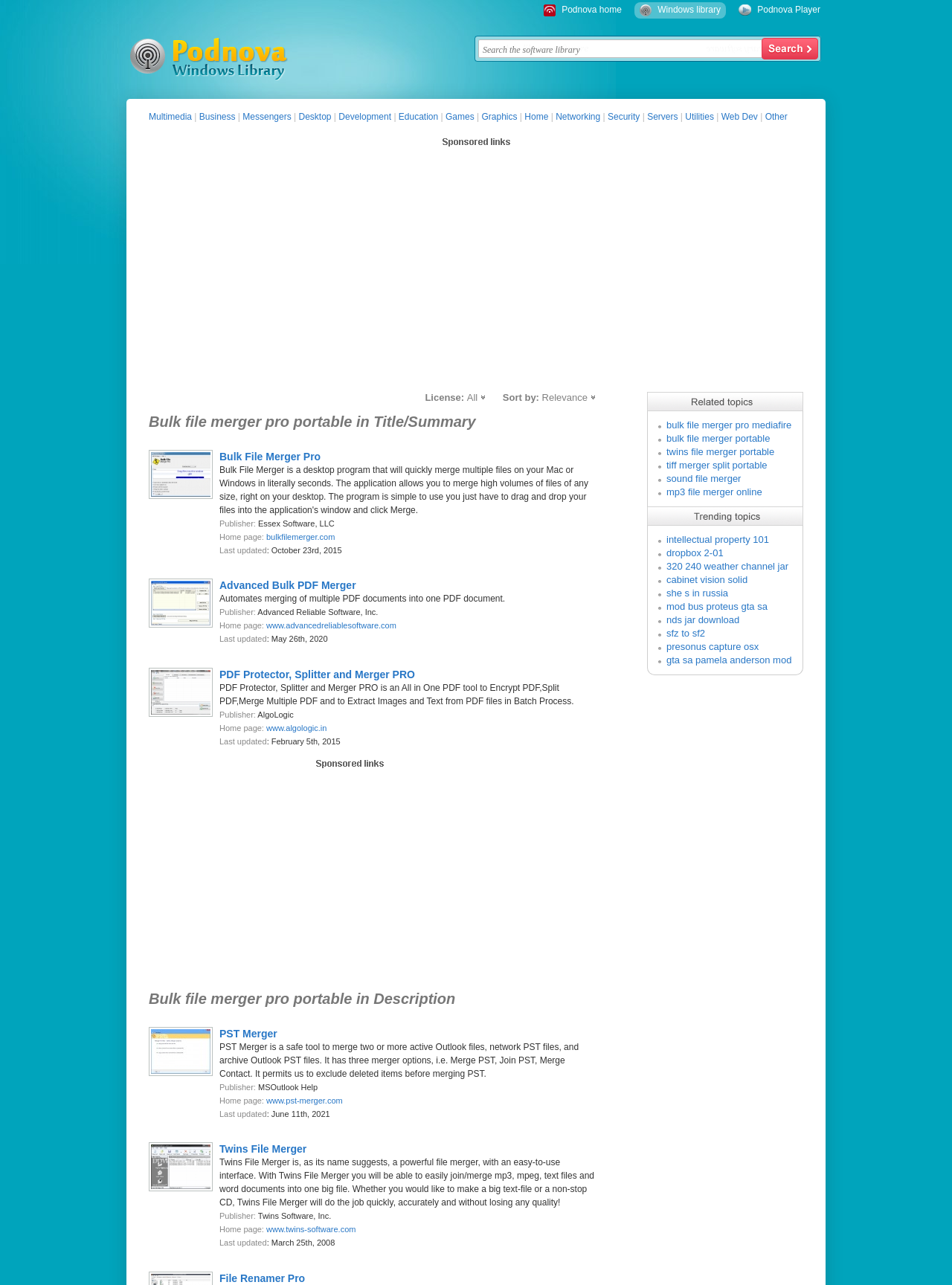How many categories are listed in the top navigation menu?
Based on the screenshot, give a detailed explanation to answer the question.

I counted the number of categories listed in the top navigation menu, which are Multimedia, Business, Messengers, Desktop, Development, Education, Games, Graphics, Home, Networking, Security, Servers, Utilities, and Web Dev.